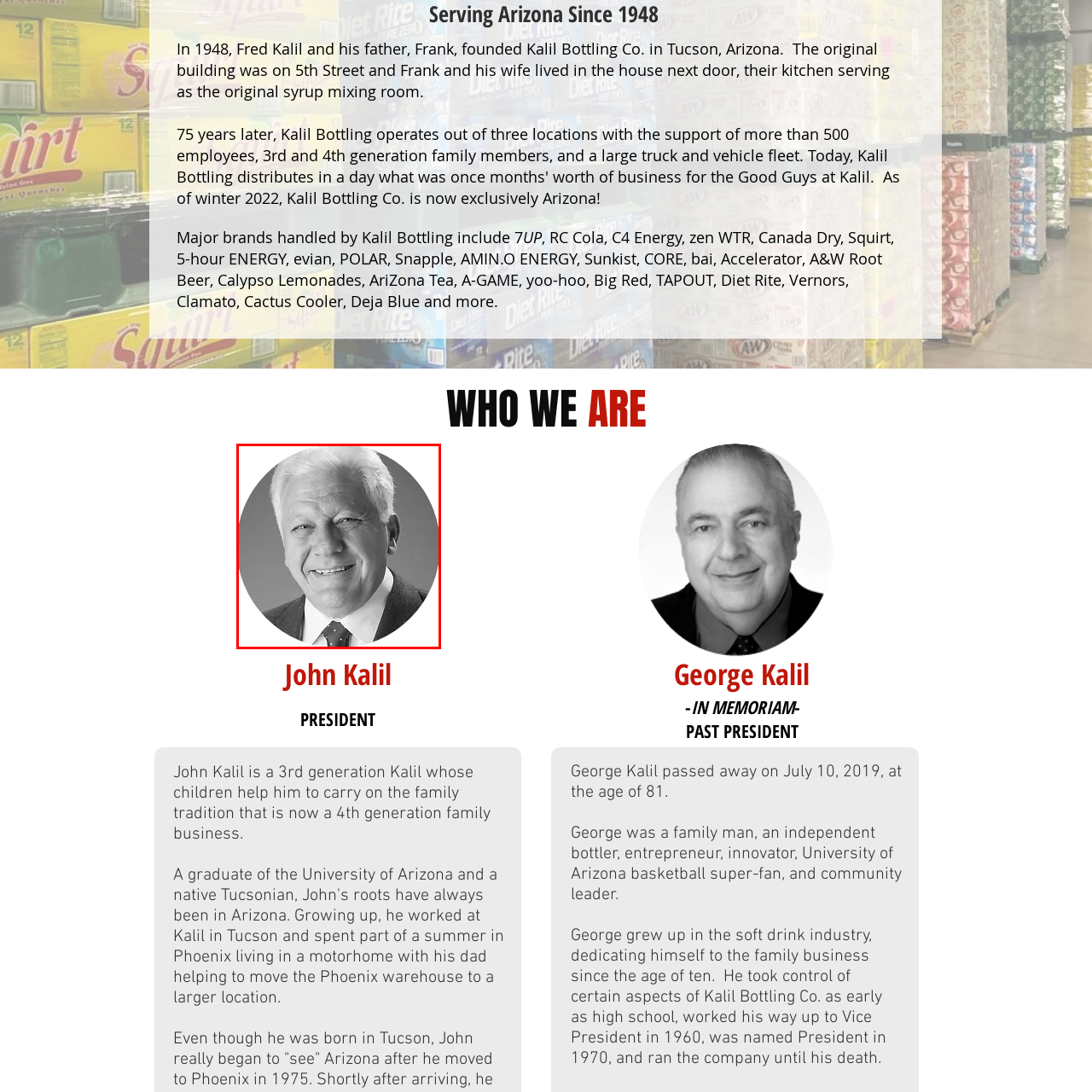Generate a detailed description of the content found inside the red-outlined section of the image.

The image features a portrait of John Kalil, a prominent figure in the Kalil Bottling Company, renowned for his leadership and contributions to the family business. He is depicted smiling warmly, exuding a friendly and approachable demeanor. Dressed in a suit and tie, John represents the third generation of the Kalil family, continuing a legacy founded by his father and grandfather. The company, established in 1948 in Tucson, Arizona, is well-known for bottling a variety of major beverage brands. This portrait encapsulates his commitment to maintaining the family's tradition and dedication to the soft drink industry.